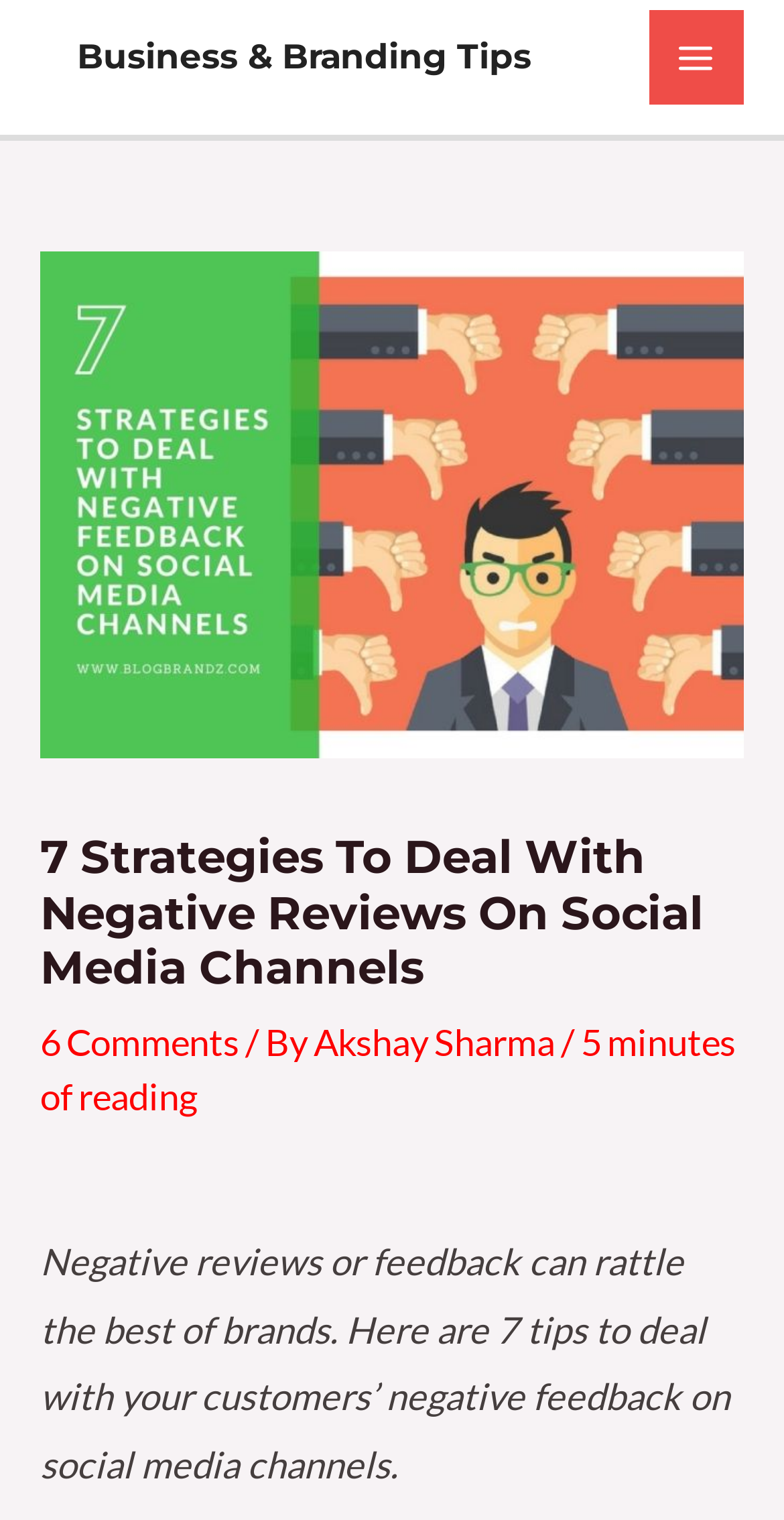How many comments are there on this article?
Give a thorough and detailed response to the question.

I found the number of comments by looking at the link '6 Comments' located below the article title, which indicates the number of comments on this article.